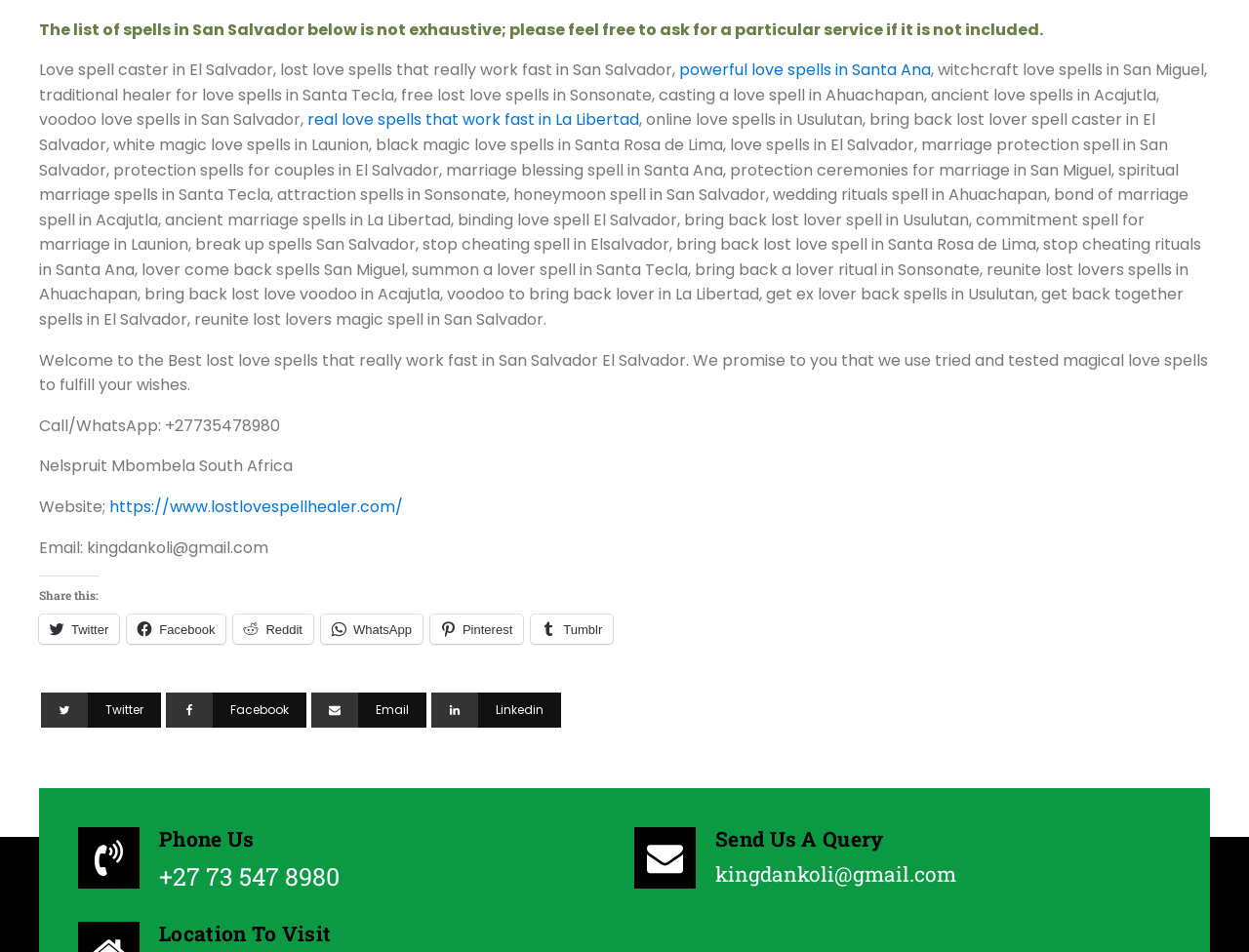Provide the bounding box coordinates of the area you need to click to execute the following instruction: "Share on Twitter".

[0.031, 0.645, 0.096, 0.676]